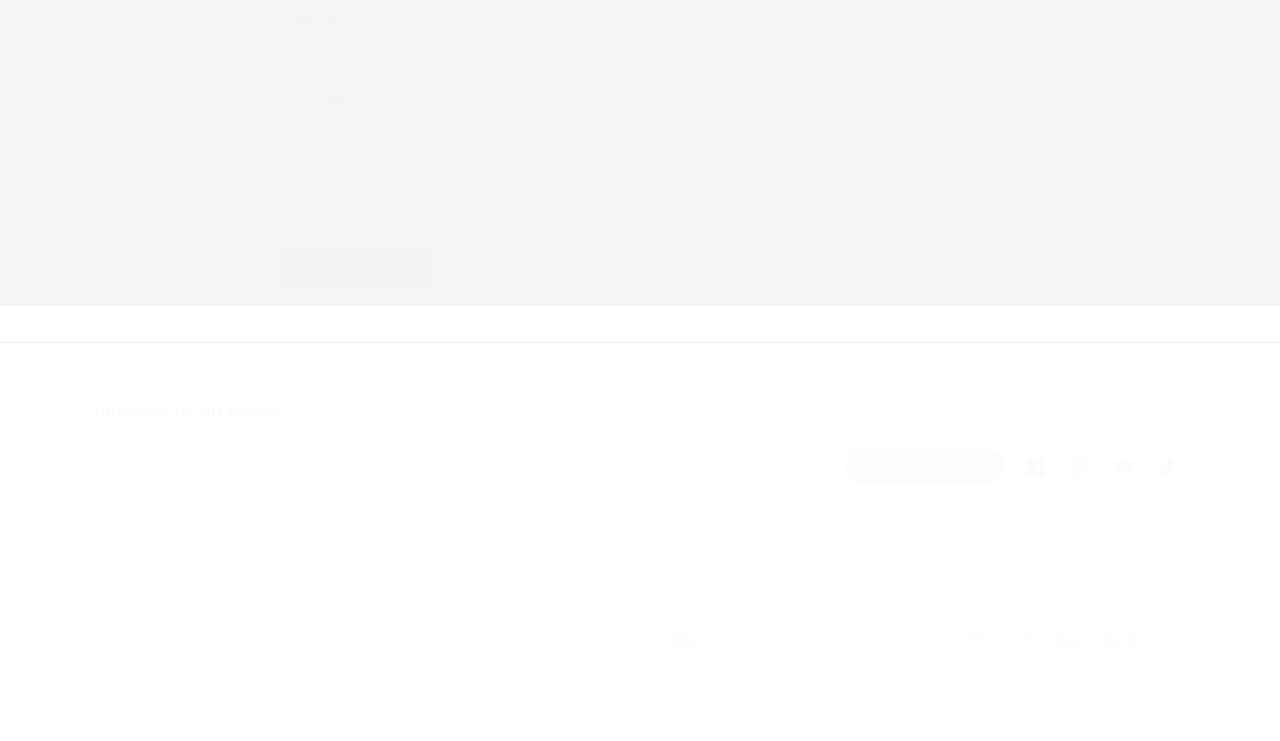Please find the bounding box coordinates of the element that you should click to achieve the following instruction: "Change the country/region". The coordinates should be presented as four float numbers between 0 and 1: [left, top, right, bottom].

[0.07, 0.842, 0.178, 0.898]